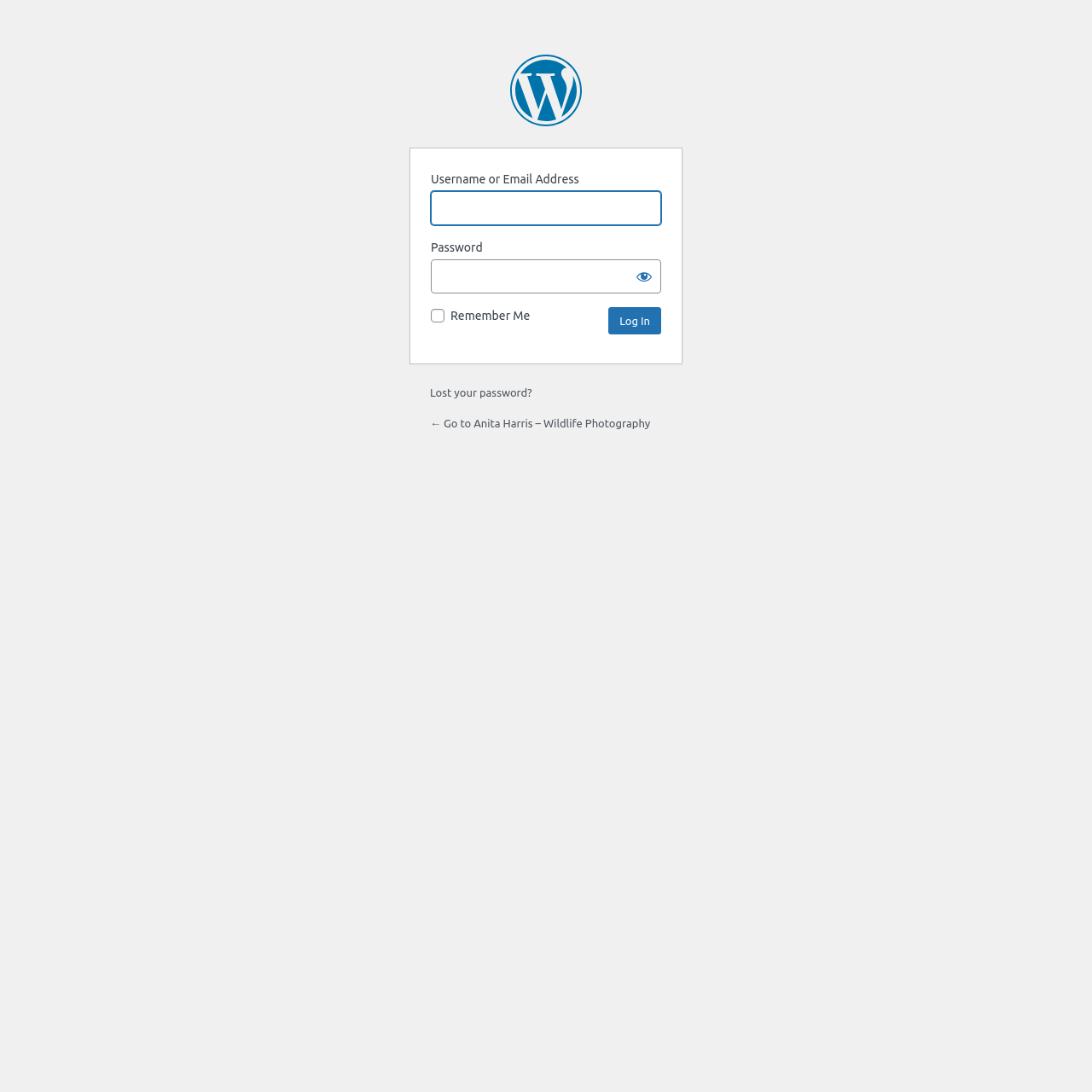Please provide the bounding box coordinates for the element that needs to be clicked to perform the instruction: "Retrieve lost password". The coordinates must consist of four float numbers between 0 and 1, formatted as [left, top, right, bottom].

[0.394, 0.354, 0.487, 0.365]